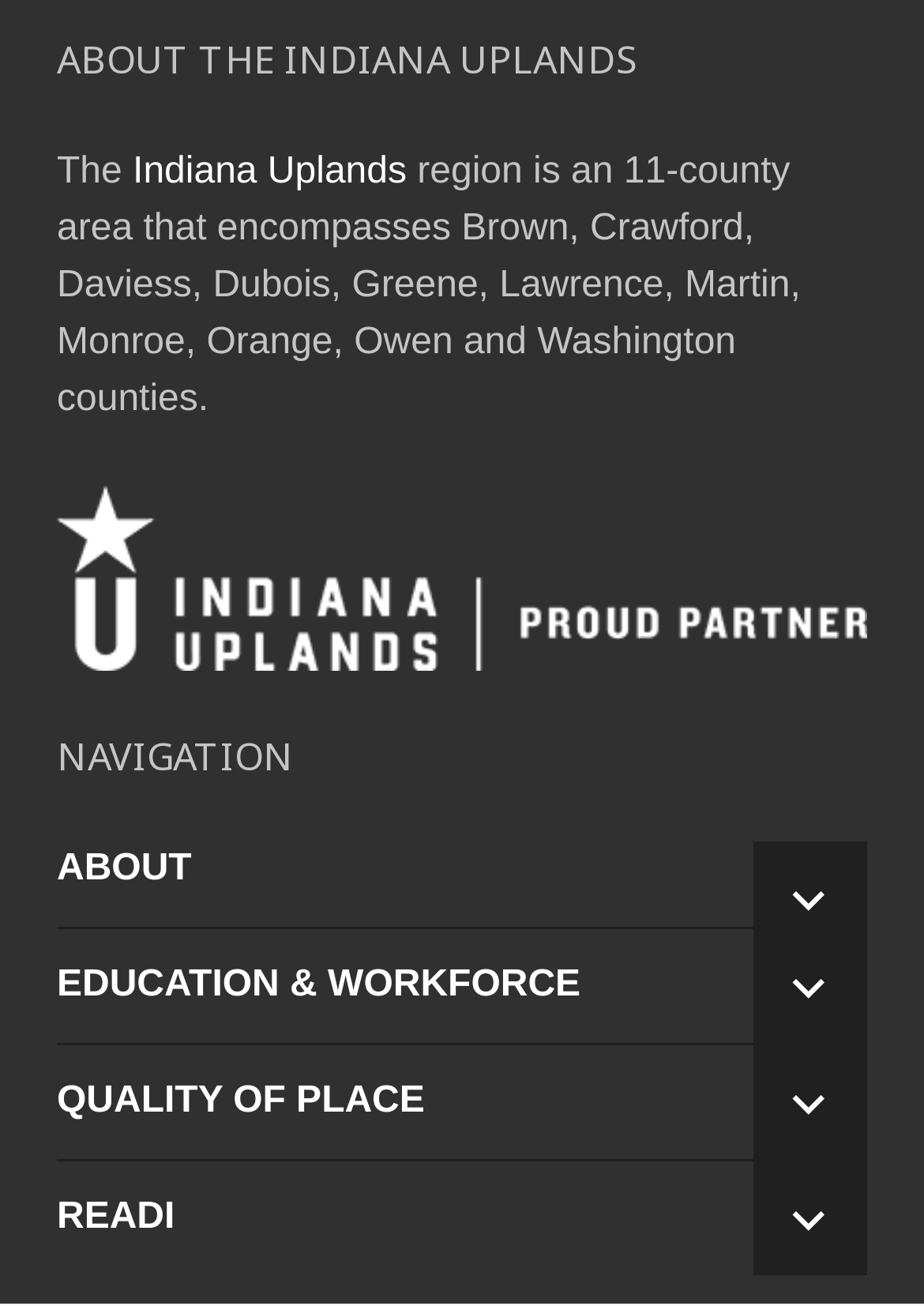Determine the bounding box coordinates of the clickable region to follow the instruction: "Go to the QUALITY OF PLACE page".

[0.062, 0.822, 0.774, 0.865]